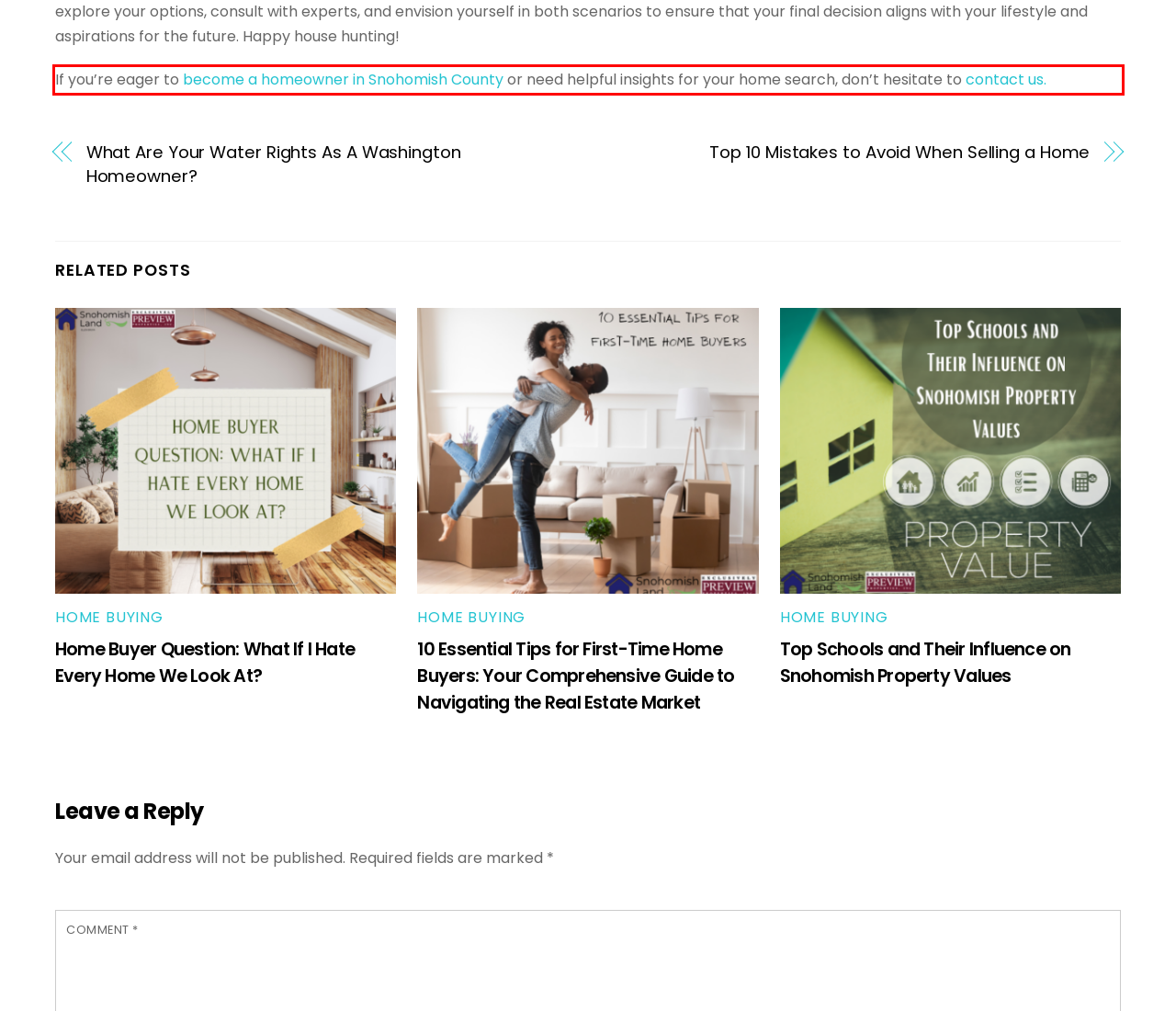From the given screenshot of a webpage, identify the red bounding box and extract the text content within it.

If you’re eager to become a homeowner in Snohomish County or need helpful insights for your home search, don’t hesitate to contact us.